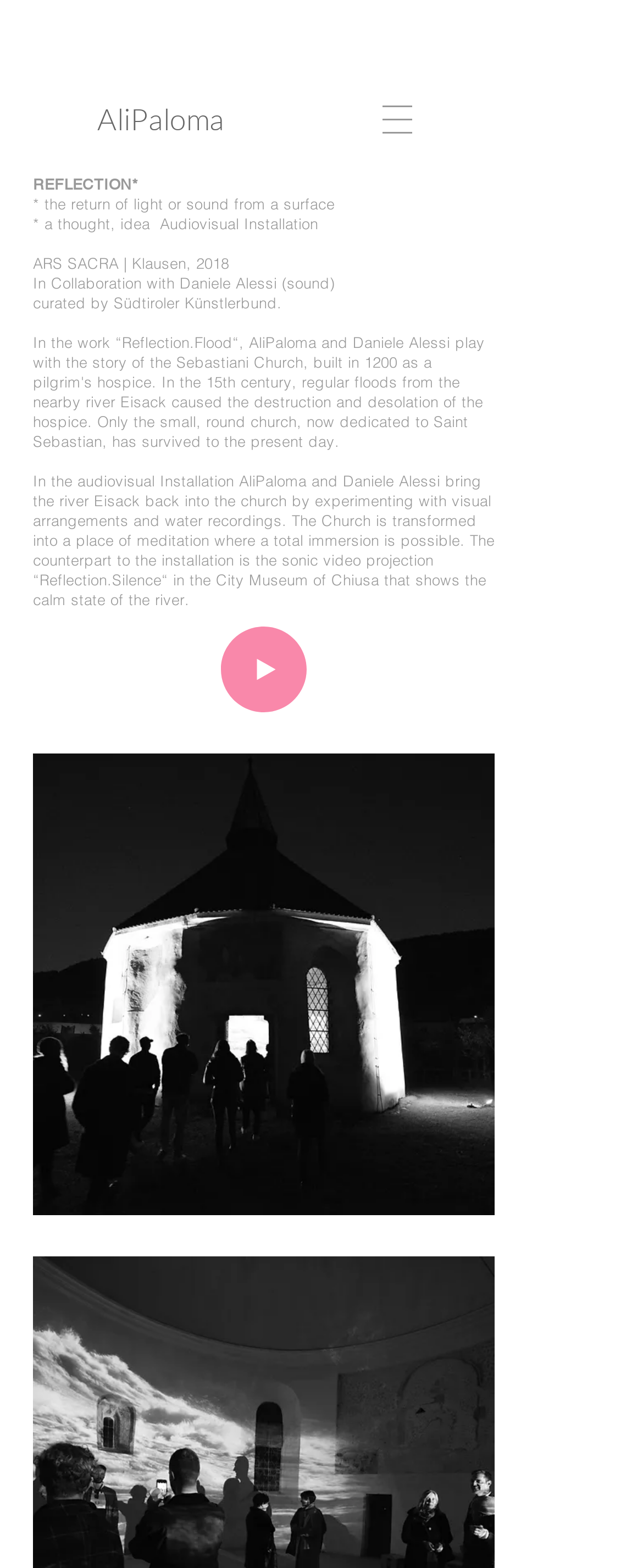What is the title of the audiovisual installation?
Utilize the image to construct a detailed and well-explained answer.

The title of the audiovisual installation can be found in the StaticText element that reads 'REFLECTION*'. This element is located near the top of the webpage and appears to be a heading or title.